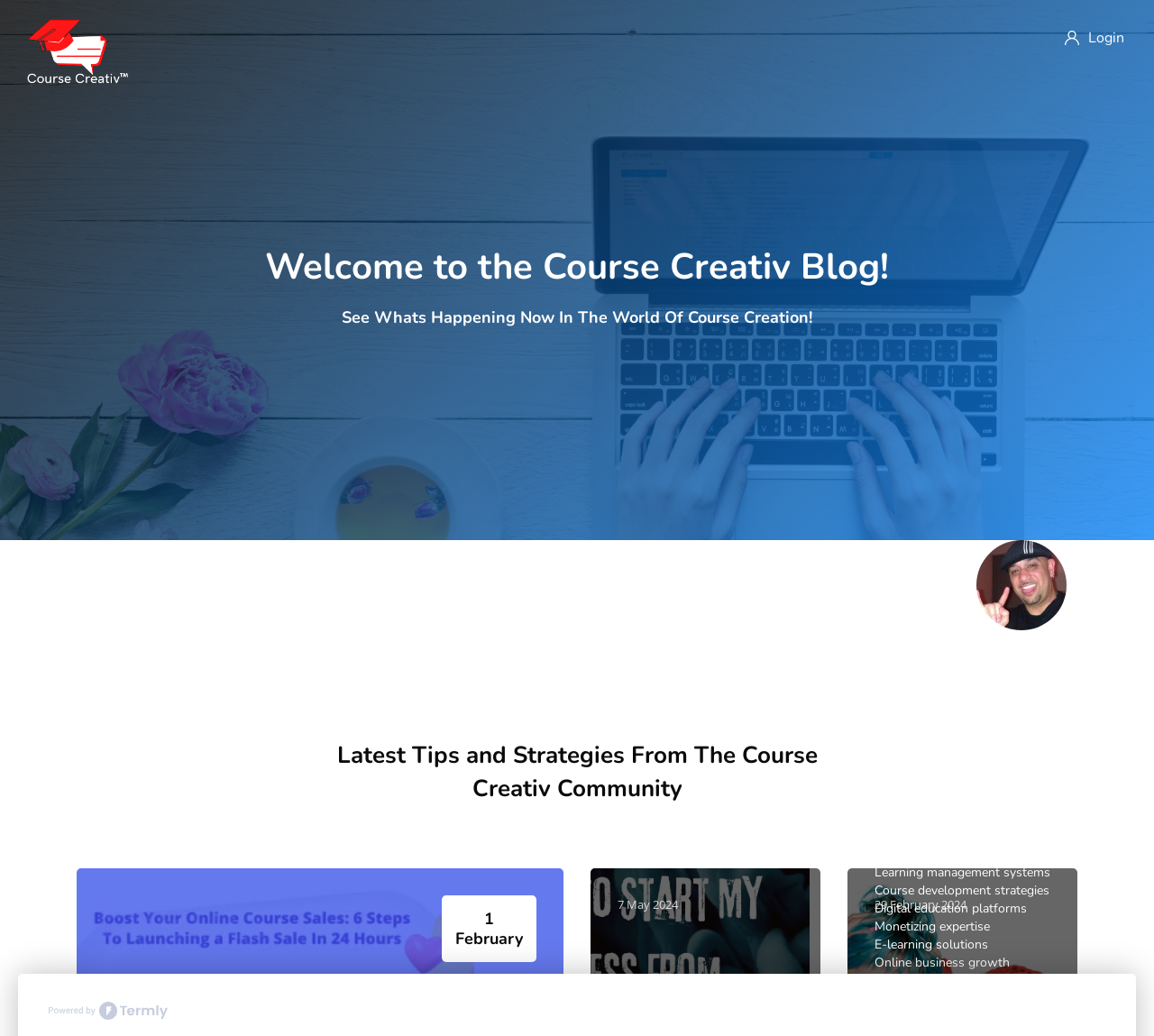Calculate the bounding box coordinates of the UI element given the description: "E-learning solutions".

[0.758, 0.903, 0.856, 0.92]